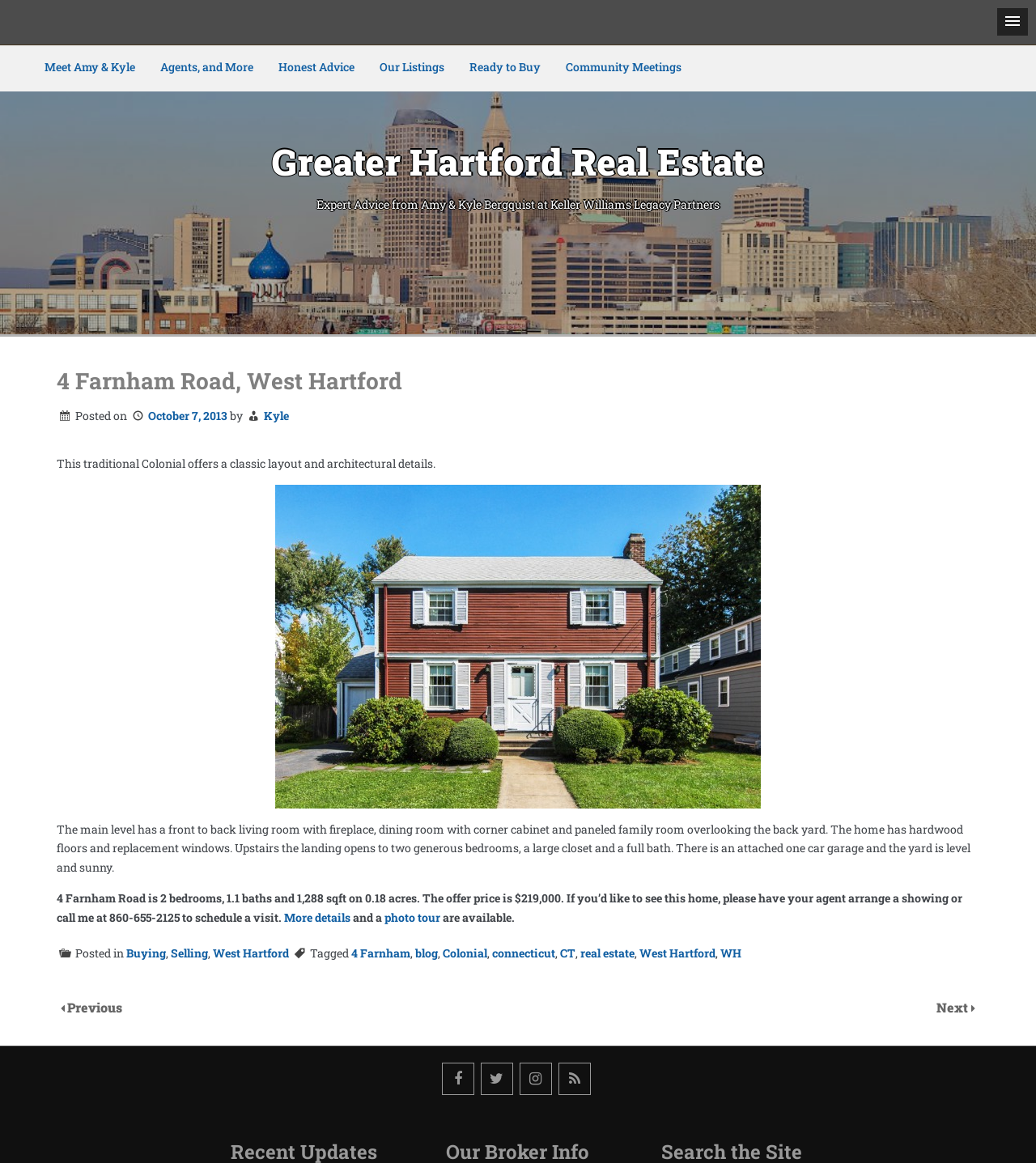Provide the bounding box coordinates of the UI element that matches the description: "Selling".

[0.165, 0.812, 0.201, 0.826]